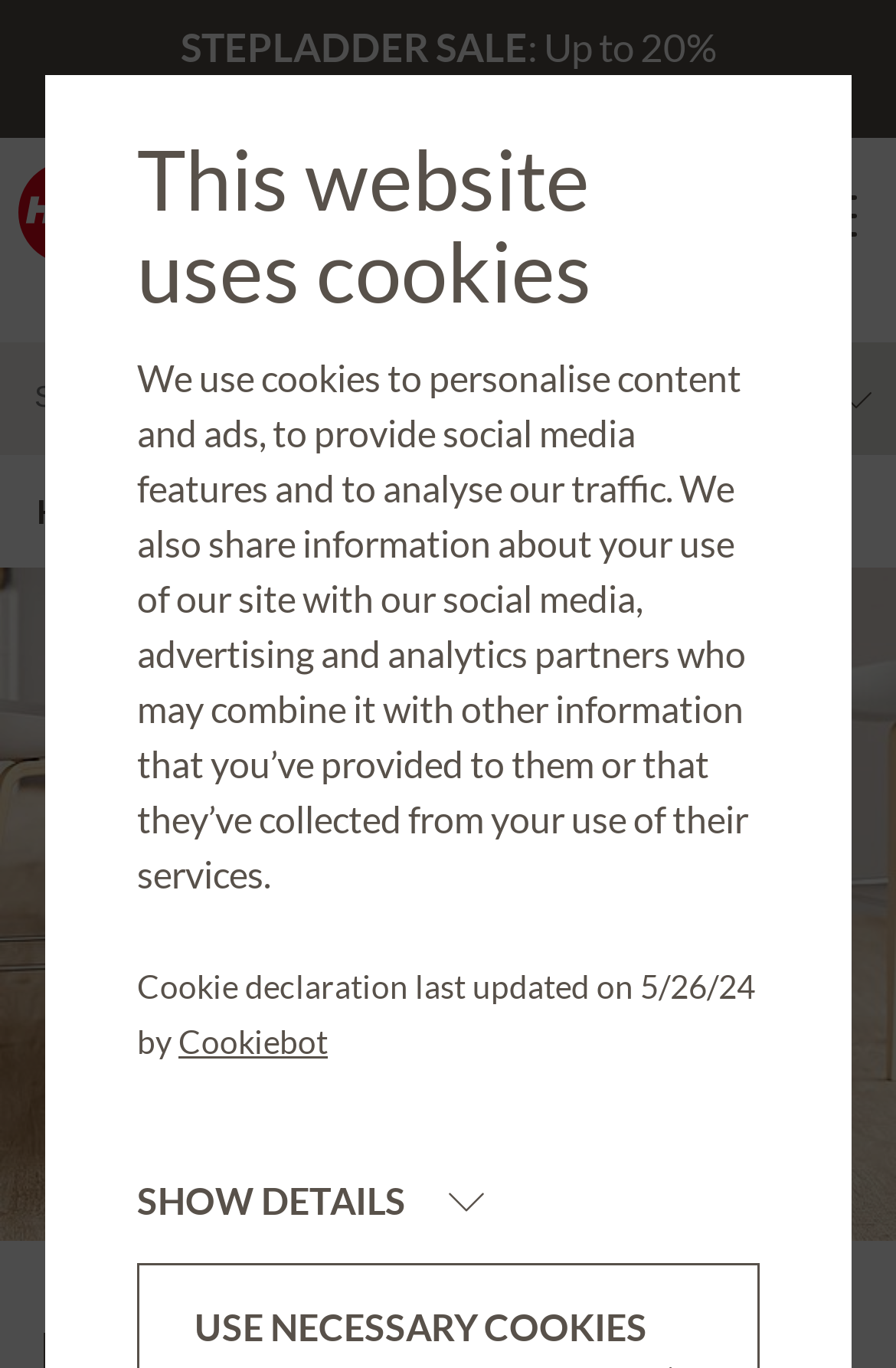Articulate a complete and detailed caption of the webpage elements.

This webpage is about Hailo Shop, an online store that sells waste bins and other products. At the top of the page, there is a notification about the website using cookies, along with a brief description of how they are used. Below this notification, there is a link to learn more about the cookie declaration.

Above the main content area, there is a promotional banner announcing a sale on stepladders, with a discount of up to 20%. On the top left, the Hailo Shop logo is displayed, and next to it, there are three navigation links: Wishlist, Account, and Shopping cart. Each of these links has an accompanying icon.

In the center of the page, there is a search bar where users can enter keywords to find products. The search bar is accompanied by a search button. To the right of the search bar, there is a language selection option, currently set to English.

On the left side of the page, there is a vertical menu with links to different sections of the website, including Home and Inspiration. Below this menu, there is a large figure or image that takes up most of the page's width.